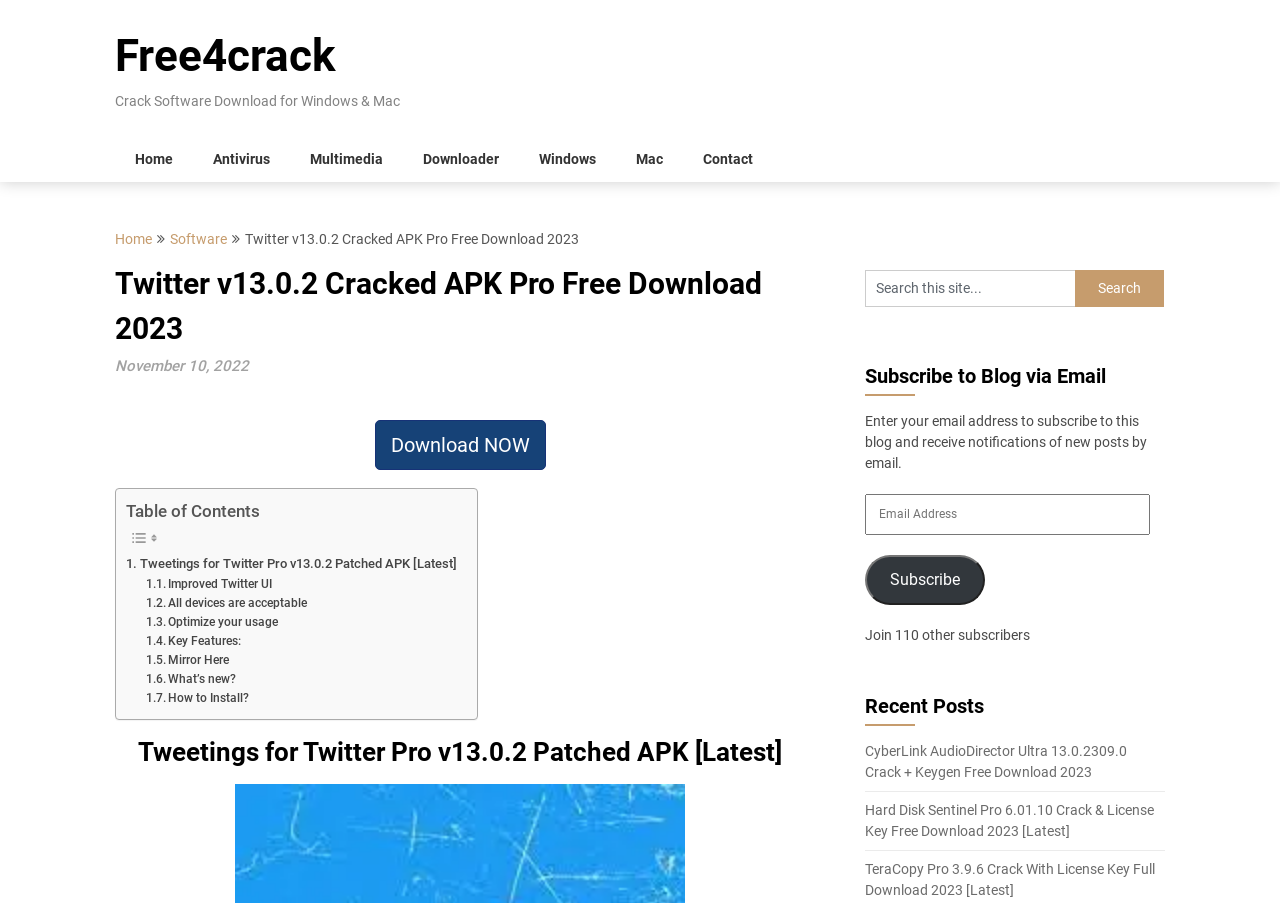Explain the features and main sections of the webpage comprehensively.

This webpage is about downloading Twitter++ APK Pro, a cracked version of Talon for Twitter. At the top, there is a heading "Free4crack" and a link with the same text. Below it, there is a static text "Crack Software Download for Windows & Mac". 

To the right of the heading, there are several links, including "Home", "Antivirus", "Multimedia", "Downloader", "Windows", "Mac", and "Contact". 

Below these links, there is a large heading "Twitter v13.0.2 Cracked APK Pro Free Download 2023" with a subheading "November 10, 2022". Next to the heading, there is a "Download NOW" button. 

On the left side of the page, there is a table of contents with several links, including ". Tweetings for Twitter Pro v13.0.2 Patched APK [Latest]", ". Improved Twitter UI", and others. 

On the right side of the page, there is a search box with a "Search" button. Below it, there is a section to subscribe to the blog via email, where users can enter their email address and click the "Subscribe" button. 

Further down, there is a section for recent posts, with links to other software downloads, such as CyberLink AudioDirector Ultra, Hard Disk Sentinel Pro, and TeraCopy Pro.